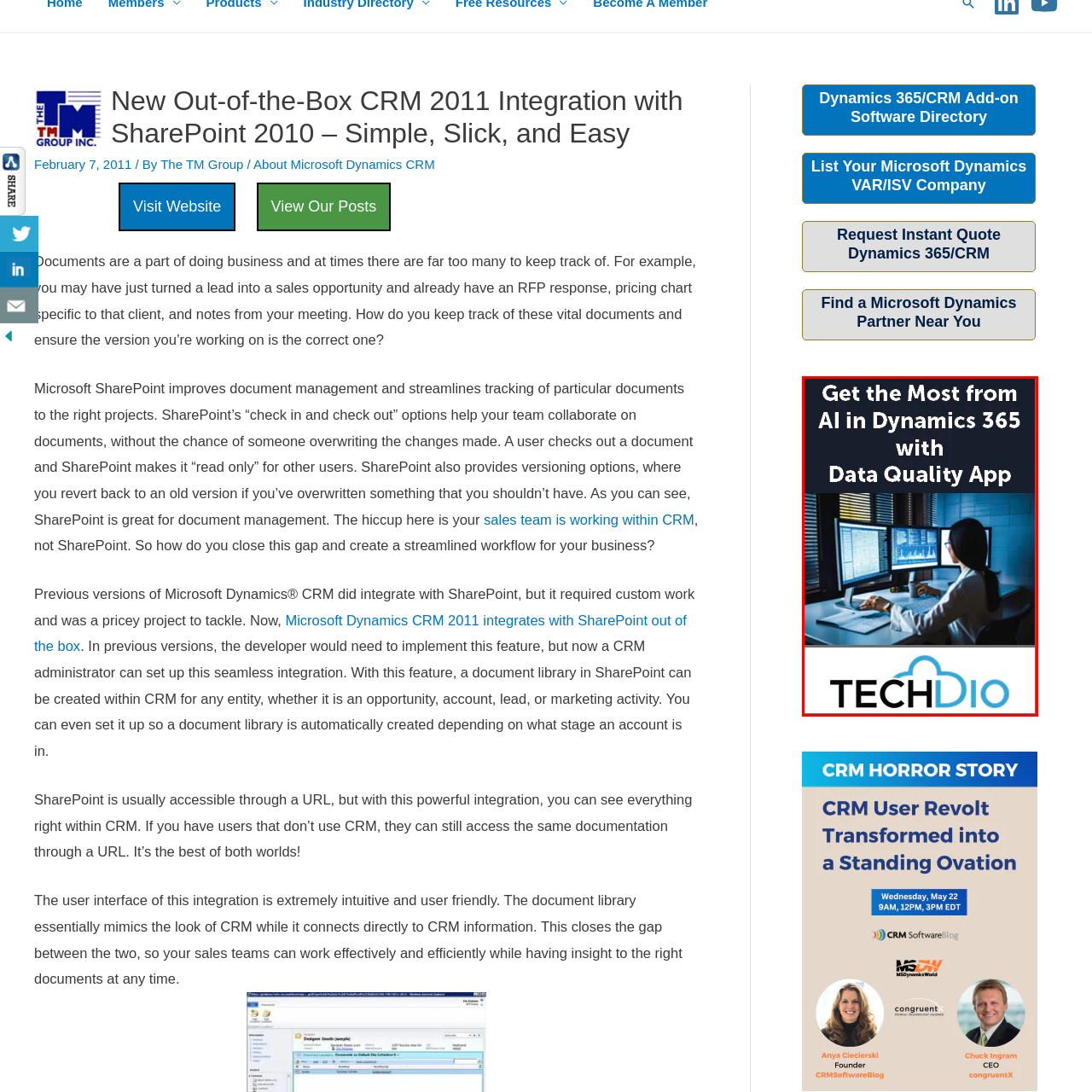Consider the image within the red frame and reply with a brief answer: What is the brand associated with the technological advancements?

Techdio